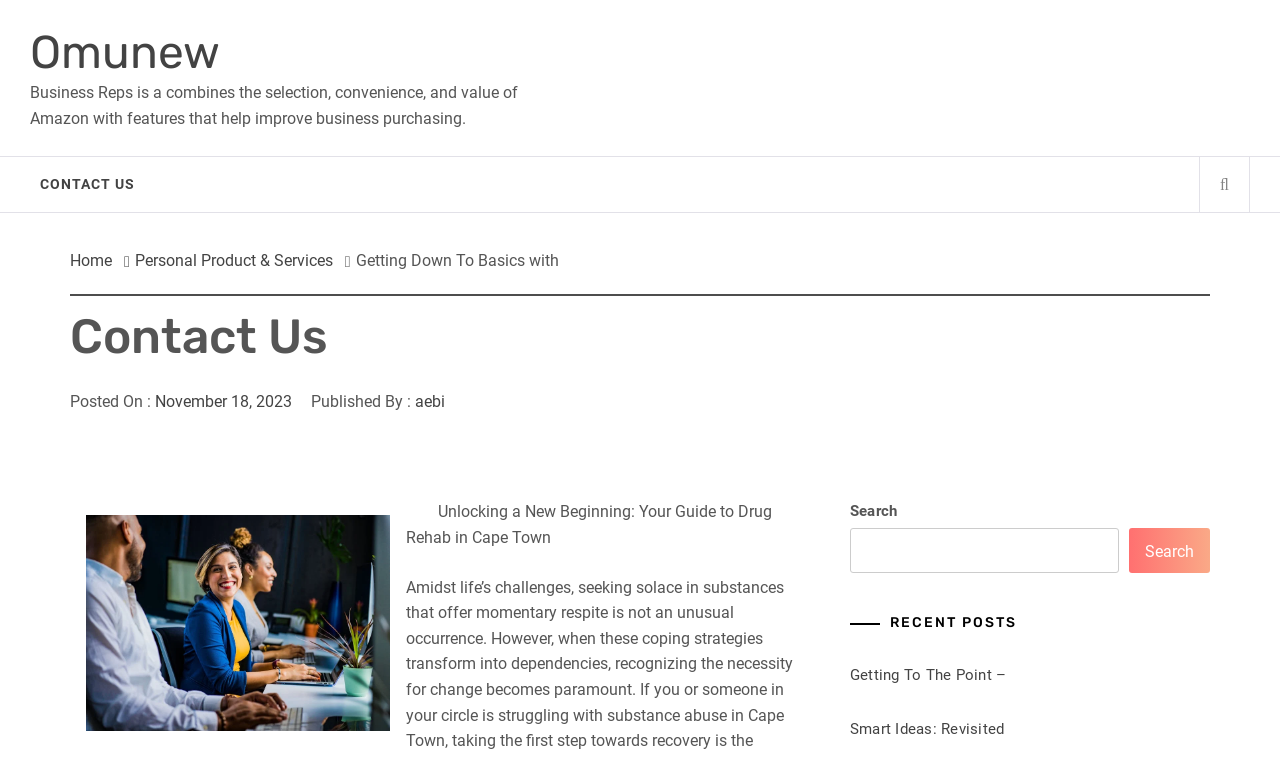Write an elaborate caption that captures the essence of the webpage.

The webpage is about Omunew, with a focus on business and personal products and services. At the top left, there is a link to Omunew, followed by a brief description of Business Reps, which combines the features of Amazon with tools to improve business purchasing. Below this, there is a link to "CONTACT US" and a Facebook icon on the right side.

The main navigation menu, labeled as "Breadcrumbs", is located below the top section, spanning across the page. It contains links to "Home", "Personal Product & Services", and "Getting Down To Basics with". 

Below the navigation menu, there is a heading "Contact Us" followed by a section with the title "Posted On" and a link to the date "November 18, 2023". Next to it, there is a section with the title "Published By" and a link to the author "aebi", accompanied by a small image.

The main content area is divided into two sections. On the left, there is an article titled "Unlocking a New Beginning: Your Guide to Drug Rehab in Cape Town". On the right, there is a search bar with a search button, followed by a heading "RECENT POSTS" and two links to recent articles, "Getting To The Point –" and "Smart Ideas: Revisited".